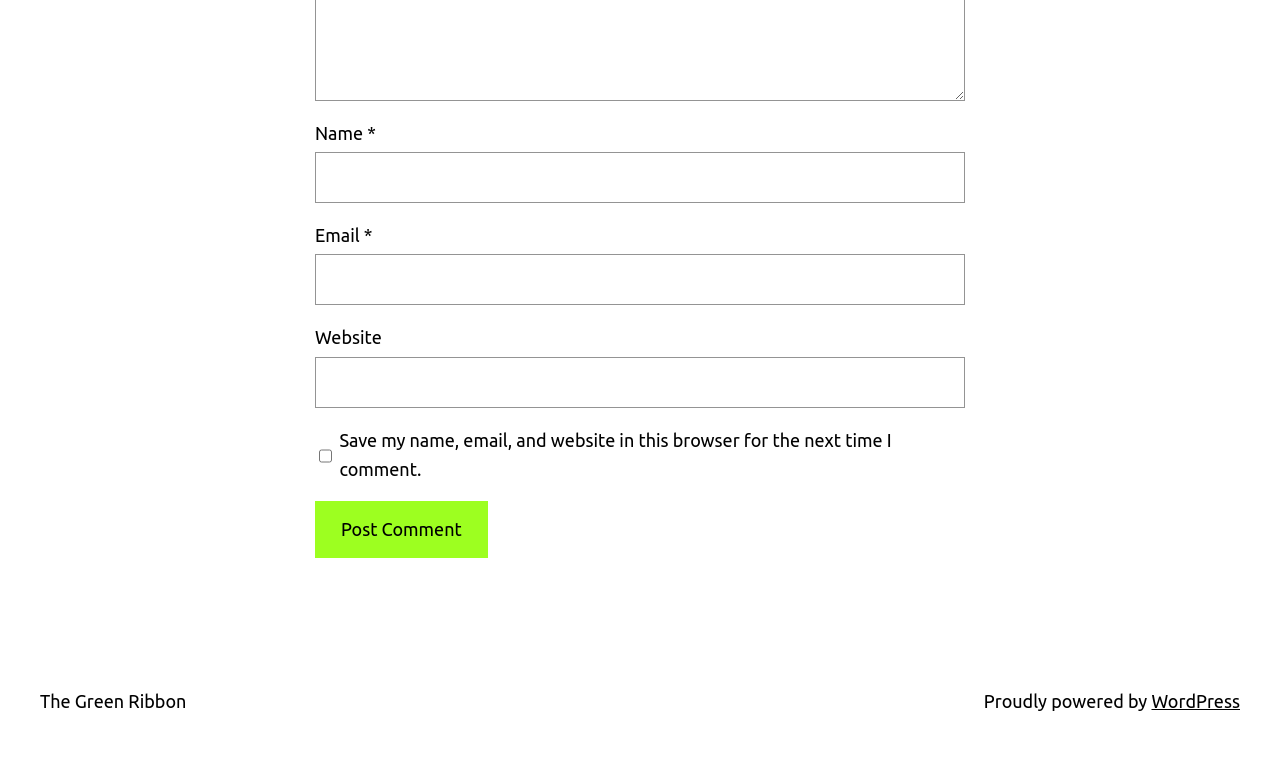What is the button at the bottom of the form for?
Using the visual information, reply with a single word or short phrase.

Post Comment